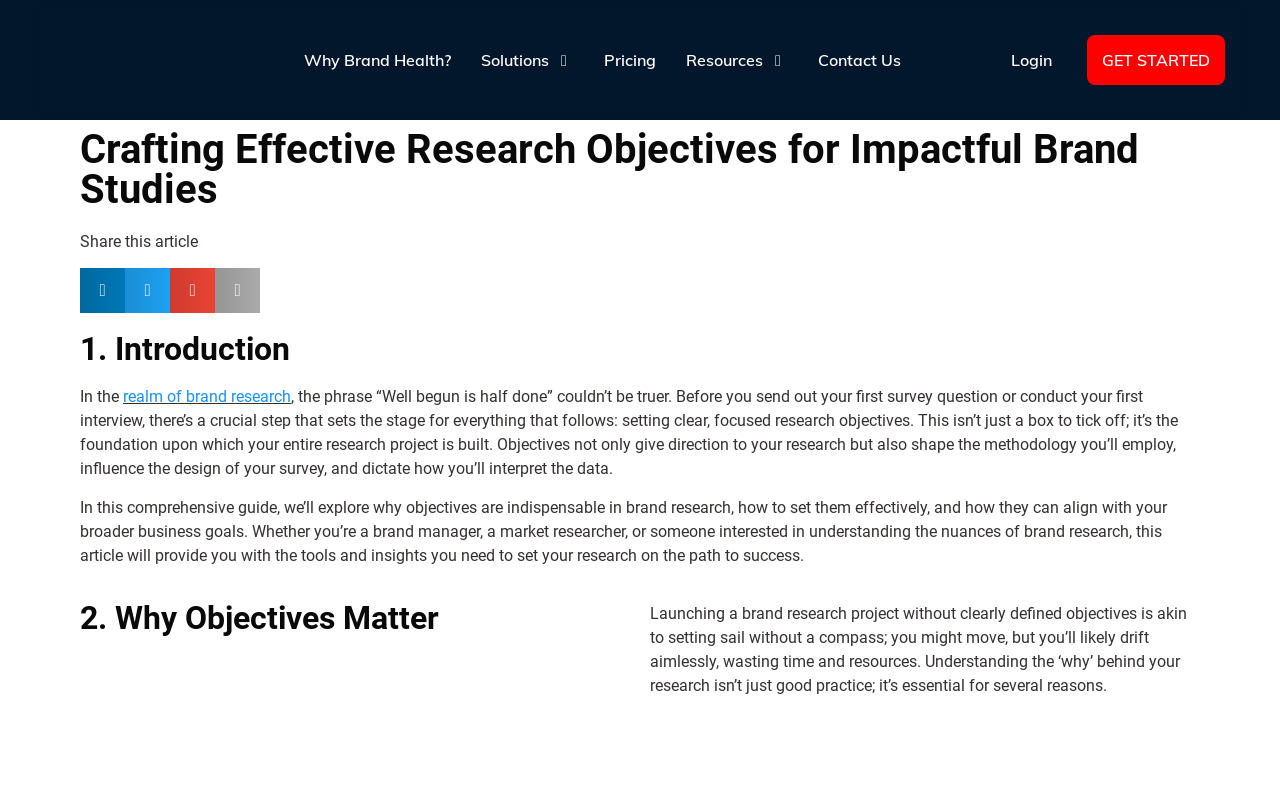Using the details from the image, please elaborate on the following question: What is the main topic of this article?

Based on the webpage content, the main topic of this article is about setting effective brand research objectives for impactful brand studies, which is evident from the heading 'Crafting Effective Research Objectives for Impactful Brand Studies' and the subsequent paragraphs that discuss the importance of research objectives in brand research.